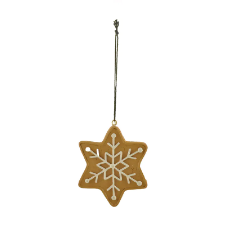Analyze the image and describe all the key elements you observe.

This image showcases a beautifully crafted ornament shaped like a snowflake, ideal for holiday decorations. The ornament features a warm, golden-brown color reminiscent of gingerbread, accented by delicate white icing details that trace the contours of the snowflake design. It is suspended by a slender hook, making it perfect for hanging on a Christmas tree or as part of festive décor. This charming piece not only adds a touch of holiday spirit but also captures the essence of seasonal craftsmanship, making it a delightful addition to any winter celebration.